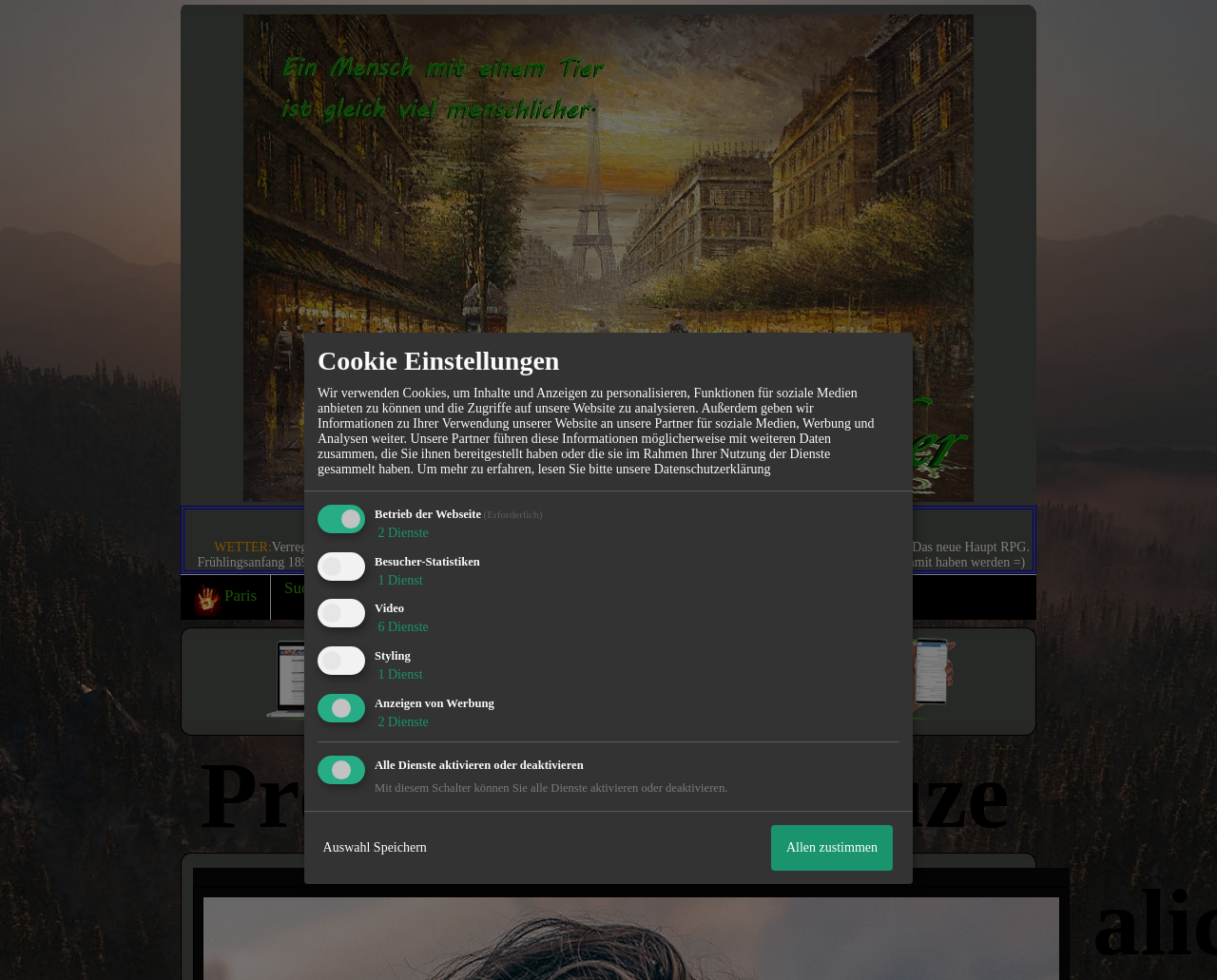What is the name of the profile?
Please respond to the question thoroughly and include all relevant details.

The profile name can be found in the heading element at the top of the webpage, which says 'Profil für alicecruze'.